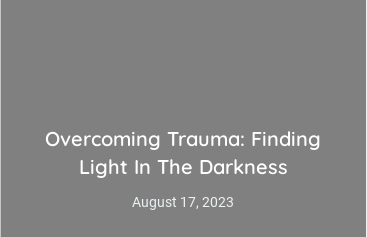What is the theme emphasized by the overall design?
Using the image provided, answer with just one word or phrase.

resilience and hope